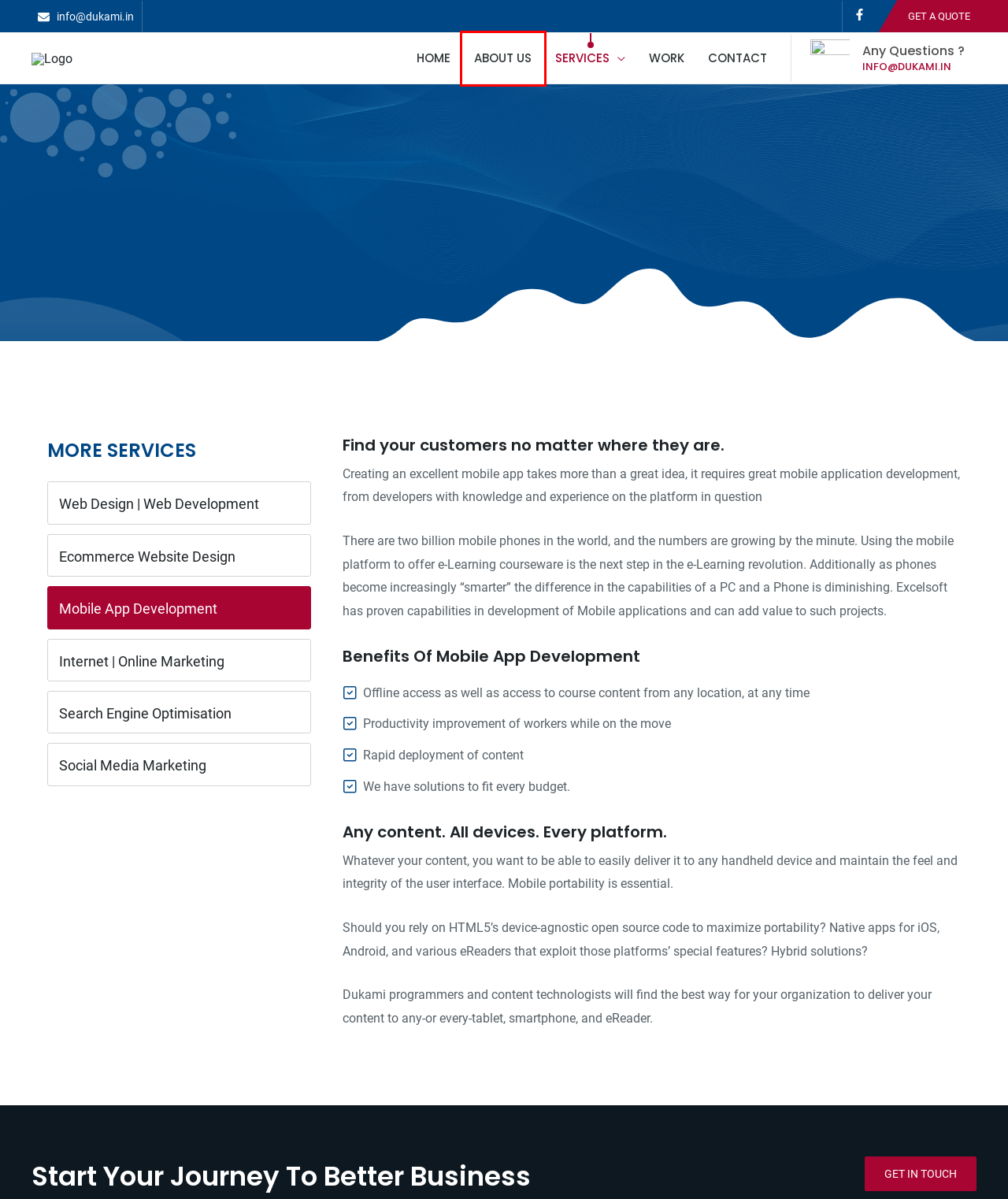Consider the screenshot of a webpage with a red bounding box and select the webpage description that best describes the new page that appears after clicking the element inside the red box. Here are the candidates:
A. Contact – Dukami India
B. Work – Dukami India
C. Web Design – Dukami India
D. Search Engine Optimisation – Dukami India
E. Ecommerce Website Design – Dukami India
F. About Us – Dukami India
G. Services – Dukami India
H. Online Marketing – Dukami India

F